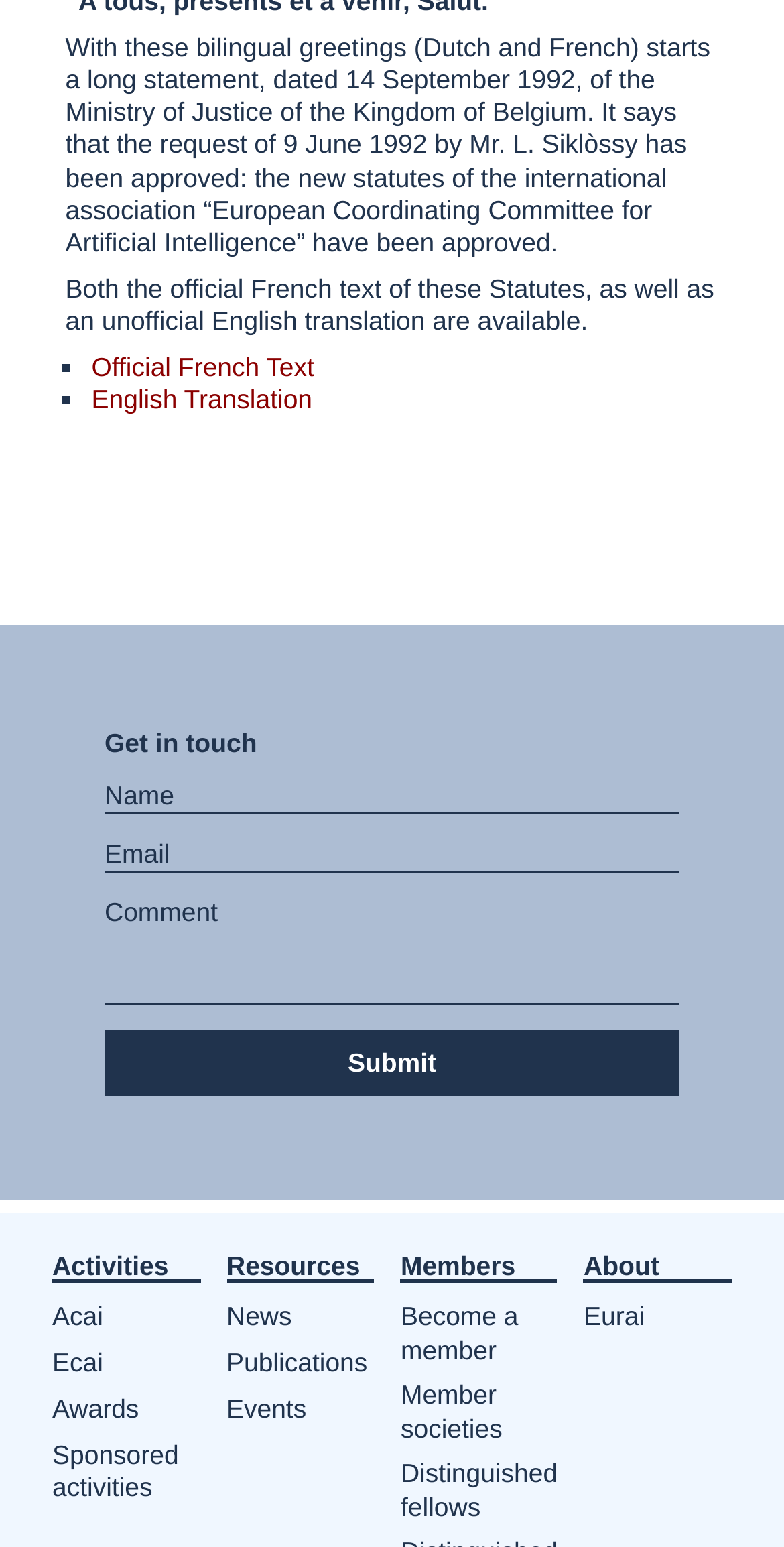Could you determine the bounding box coordinates of the clickable element to complete the instruction: "View Awards"? Provide the coordinates as four float numbers between 0 and 1, i.e., [left, top, right, bottom].

[0.067, 0.901, 0.177, 0.92]